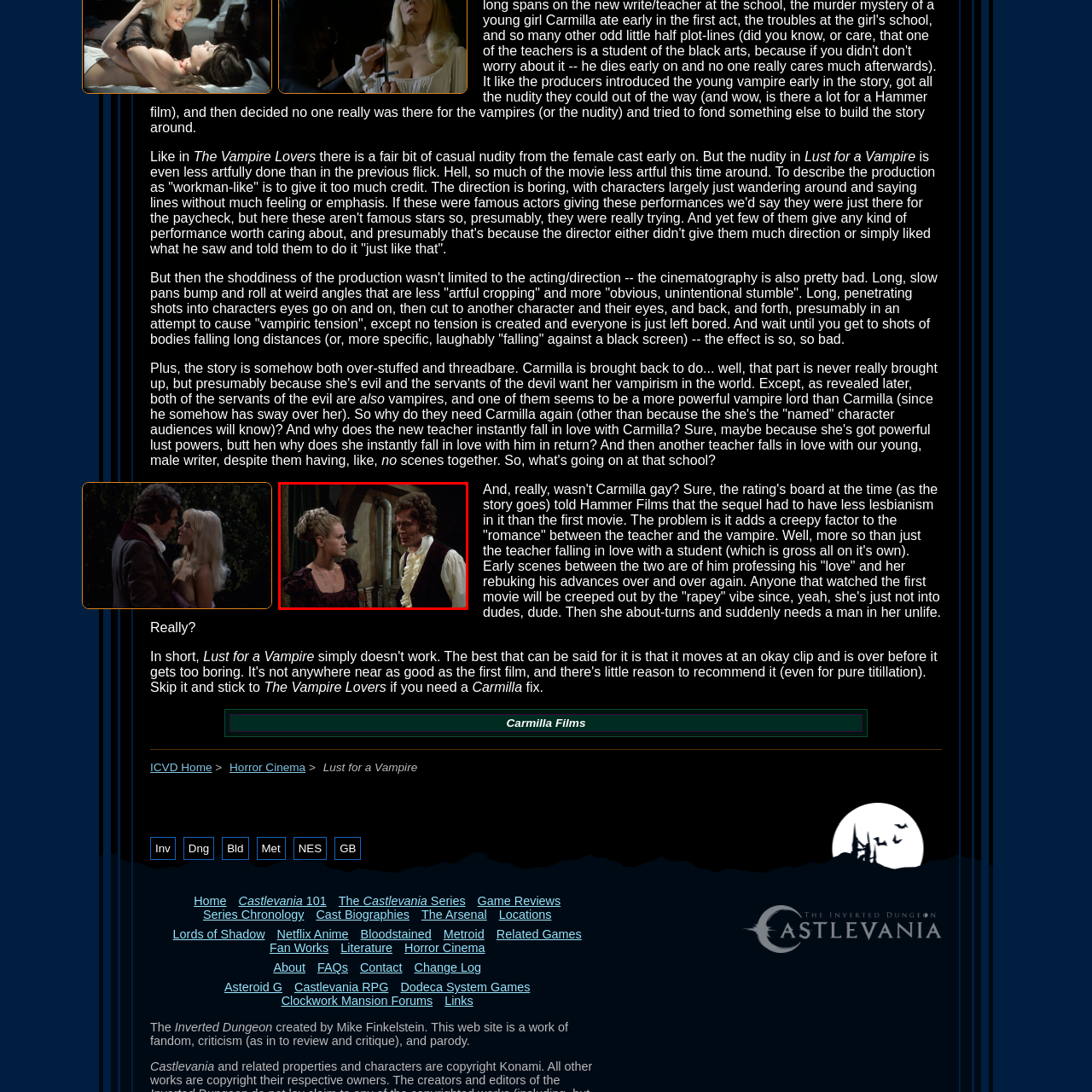Look closely at the image within the red bounding box, What is the atmosphere of the scene? Respond with a single word or short phrase.

Mystery and tension